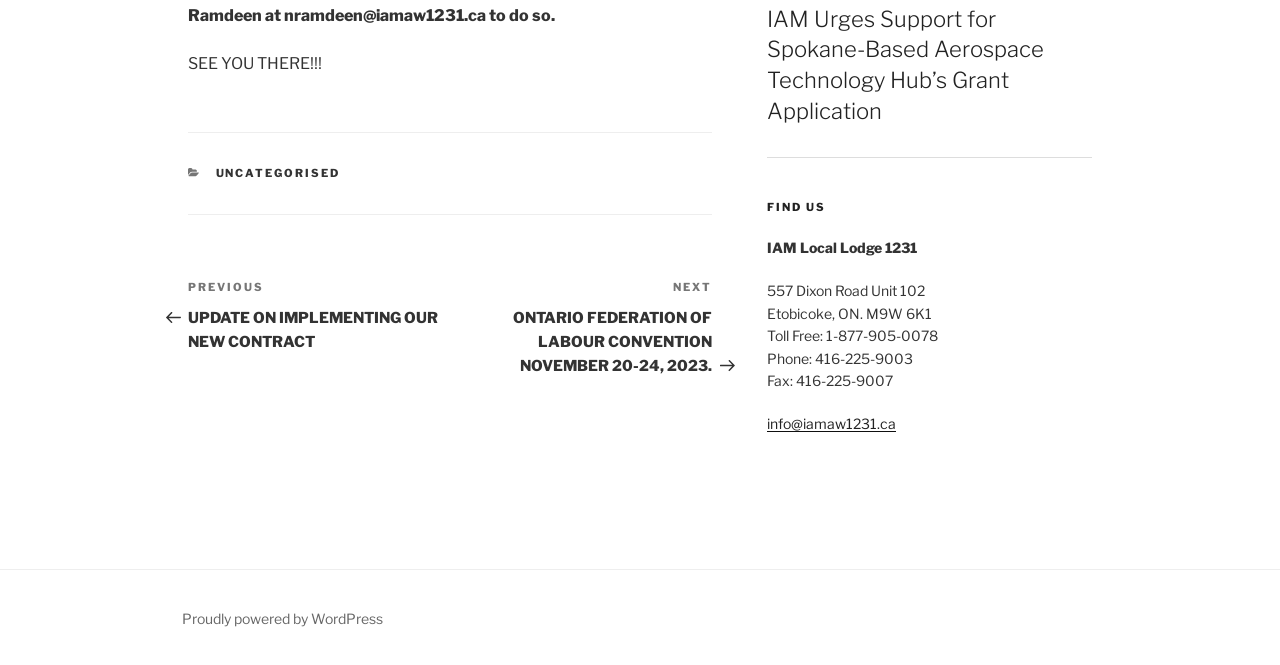Given the element description, predict the bounding box coordinates in the format (top-left x, top-left y, bottom-right x, bottom-right y), using floating point numbers between 0 and 1: Proudly powered by WordPress

[0.142, 0.917, 0.299, 0.942]